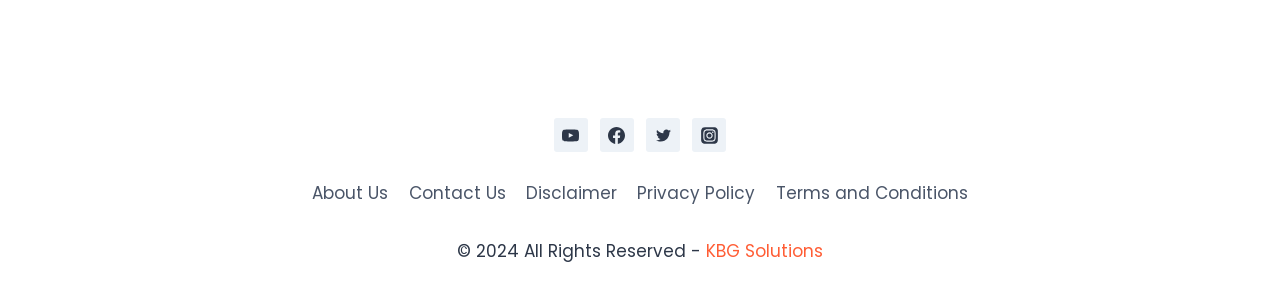What is the last link in the footer navigation?
Based on the visual content, answer with a single word or a brief phrase.

Terms and Conditions